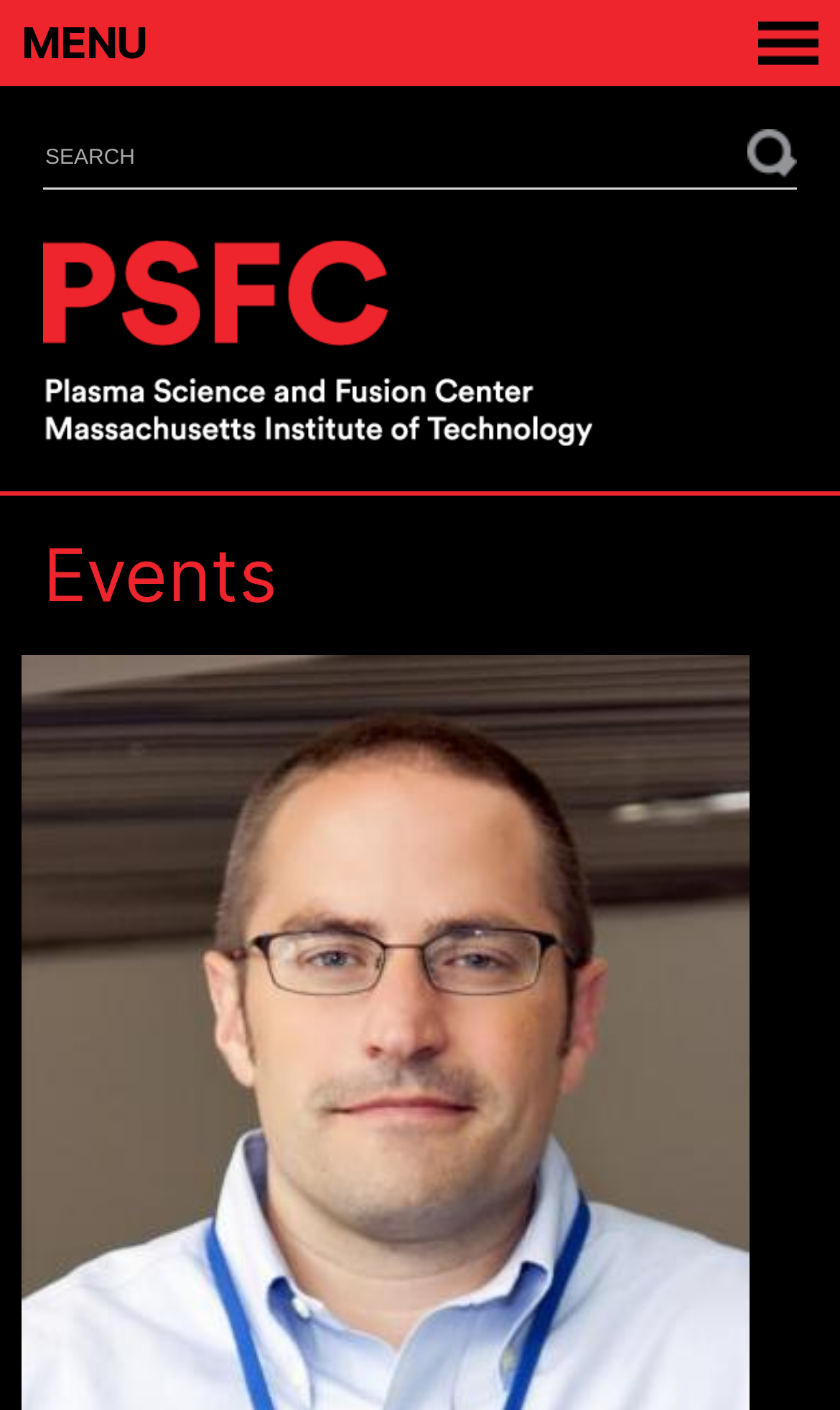What type of event is being described on this webpage?
Answer with a single word or phrase by referring to the visual content.

Research event